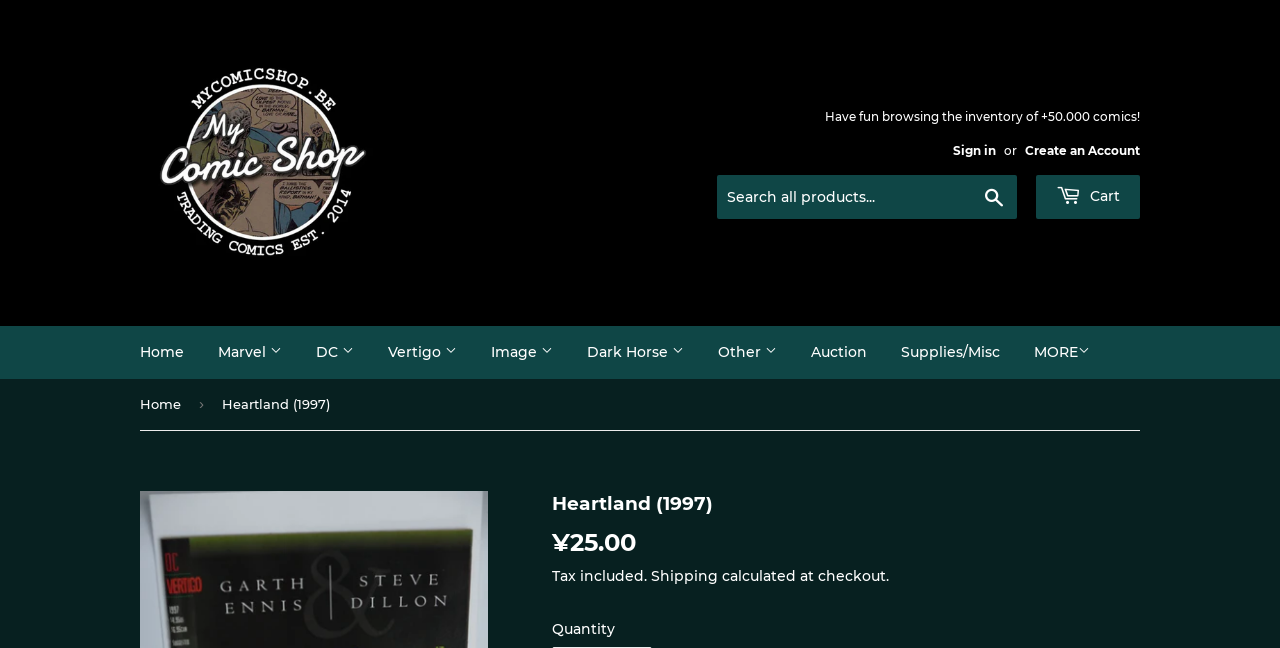Find the UI element described as: "Shipping" and predict its bounding box coordinates. Ensure the coordinates are four float numbers between 0 and 1, [left, top, right, bottom].

[0.509, 0.875, 0.561, 0.903]